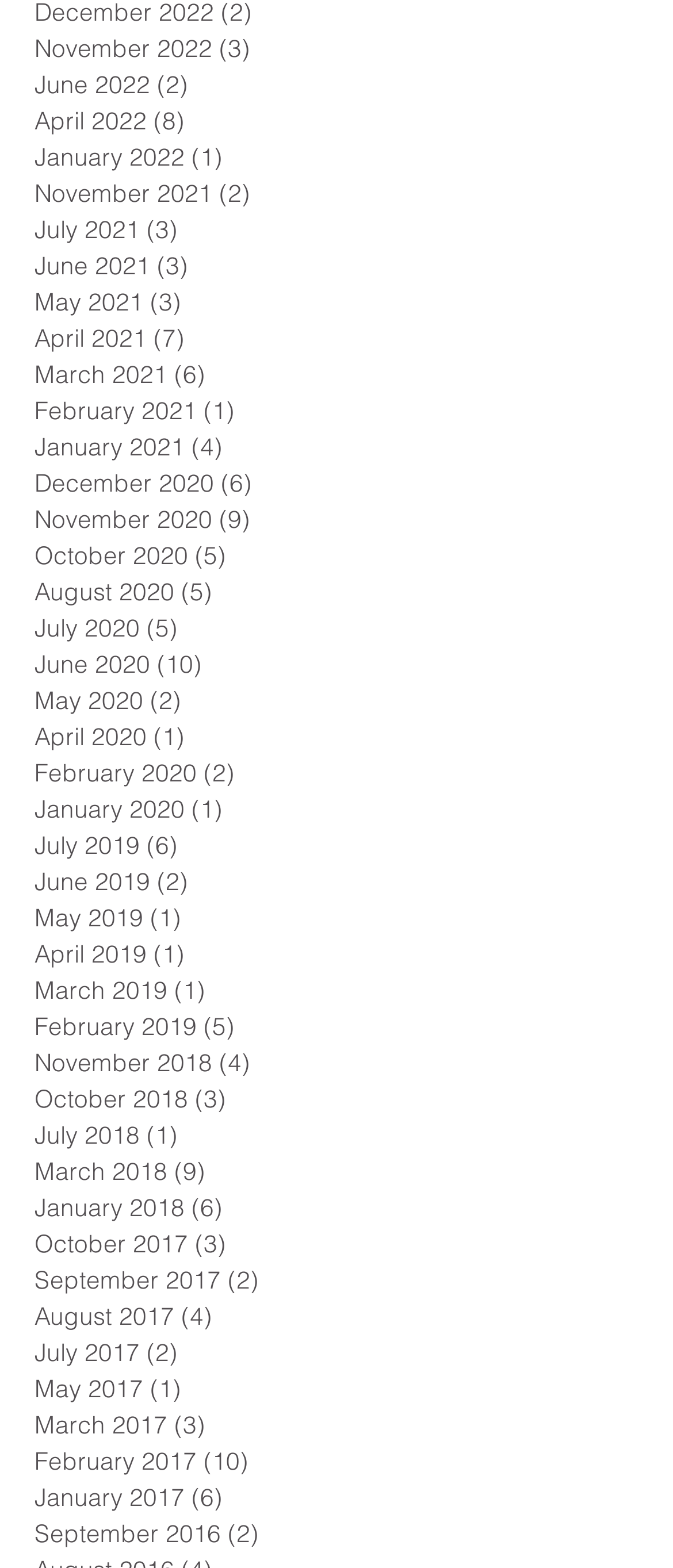Specify the bounding box coordinates of the area to click in order to execute this command: 'View June 2021 posts'. The coordinates should consist of four float numbers ranging from 0 to 1, and should be formatted as [left, top, right, bottom].

[0.051, 0.158, 0.769, 0.181]